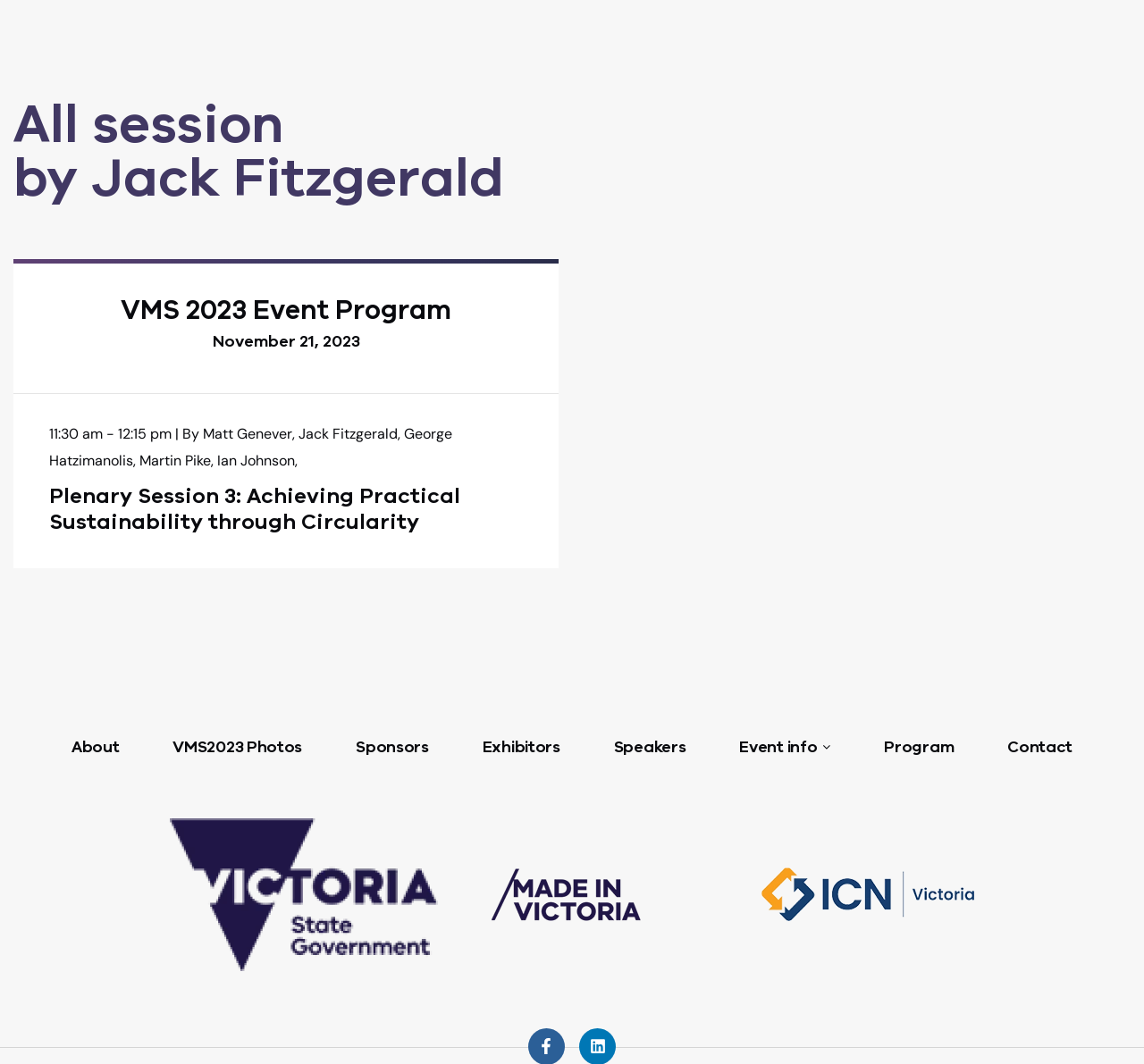Please find the bounding box coordinates for the clickable element needed to perform this instruction: "Read about the sponsors".

[0.295, 0.685, 0.39, 0.719]